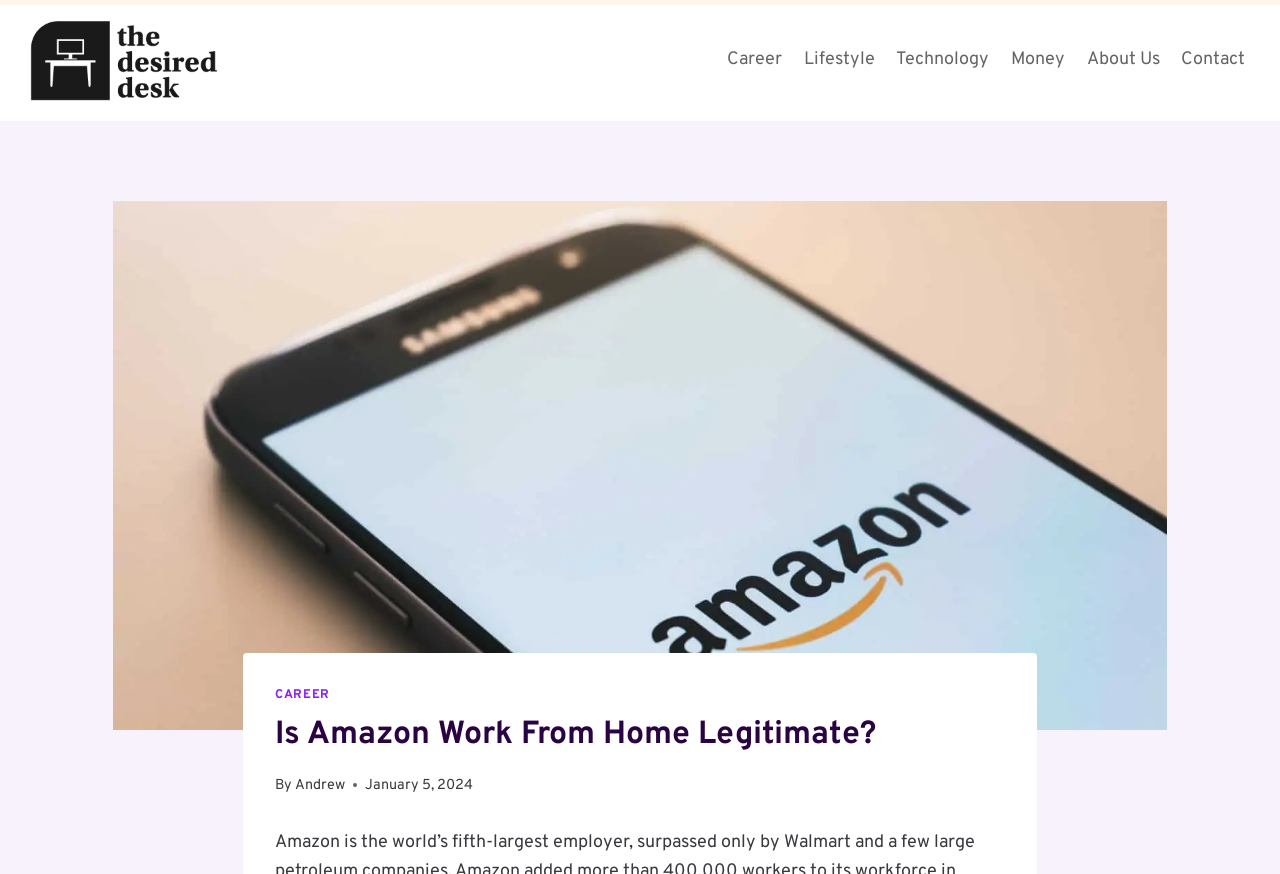Provide your answer in a single word or phrase: 
What is the topic of the main image on the webpage?

Is Amazon Work From Home Legitimate